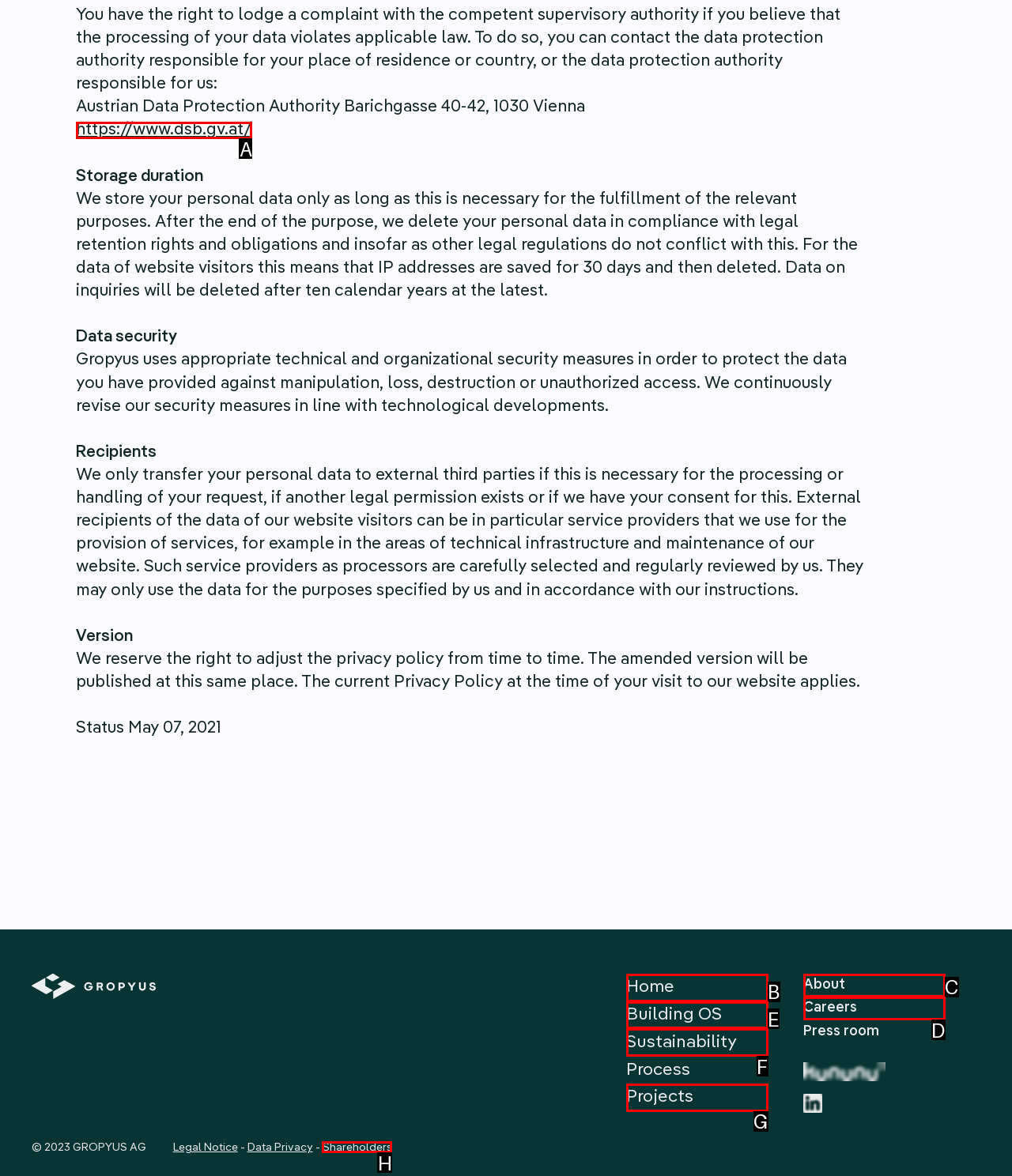Determine which HTML element to click to execute the following task: visit the Austrian Data Protection Authority website Answer with the letter of the selected option.

A